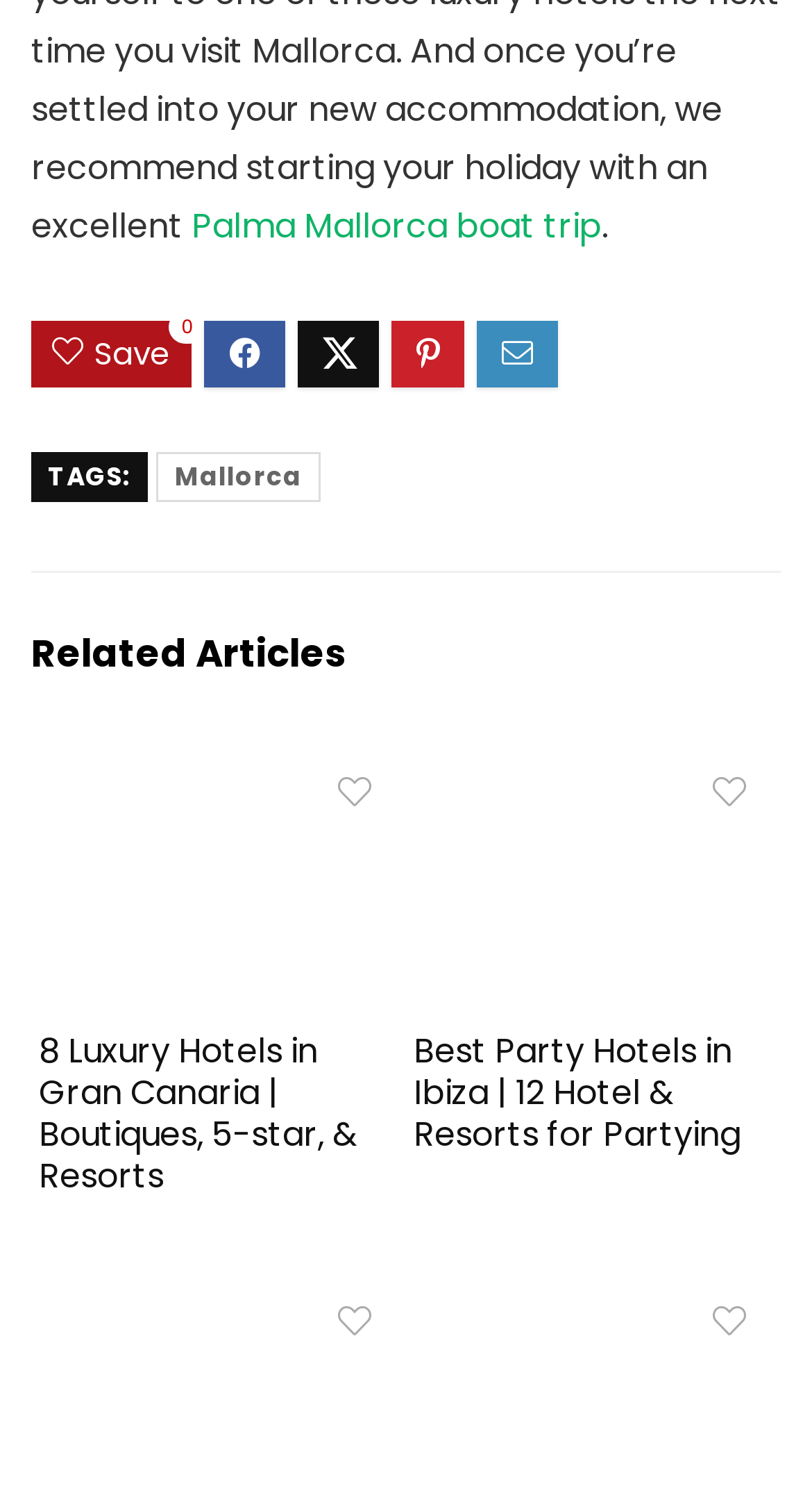What is the text of the first link on the webpage?
Refer to the image and respond with a one-word or short-phrase answer.

Palma Mallorca boat trip